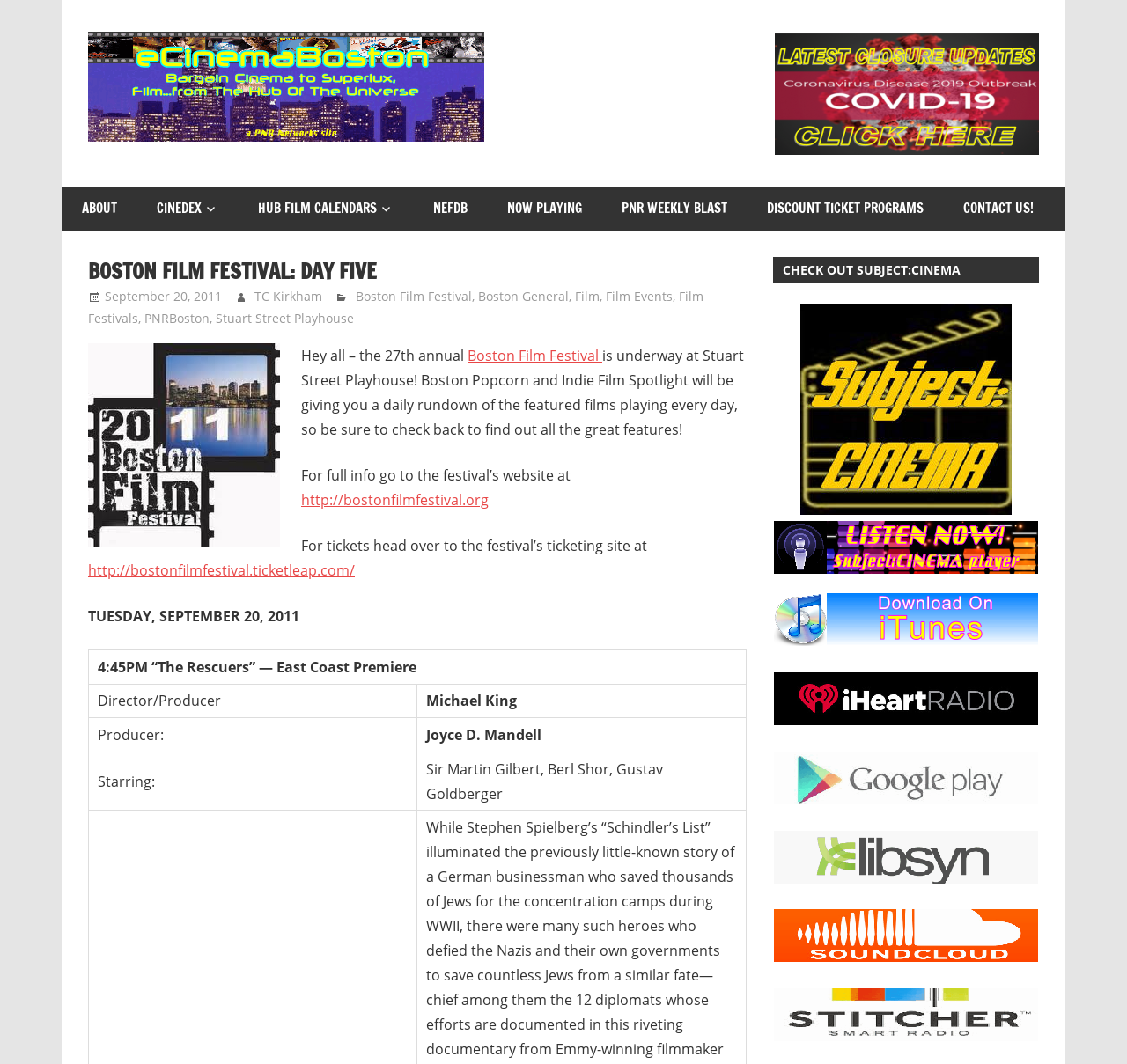Please identify the bounding box coordinates of the clickable area that will allow you to execute the instruction: "Check out the film schedule for Tuesday, September 20, 2011".

[0.078, 0.57, 0.266, 0.588]